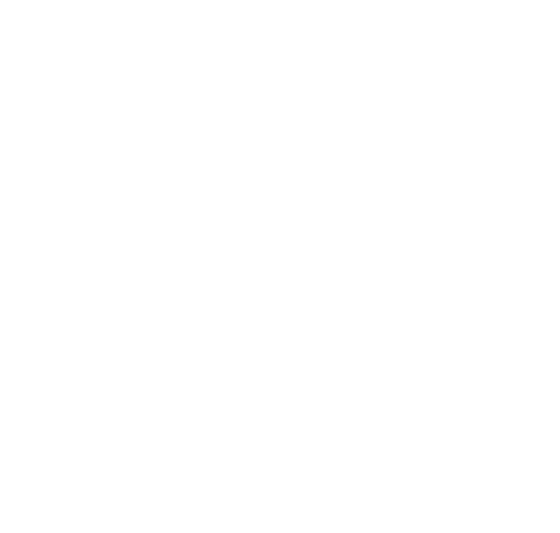Analyze the image and describe all the key elements you observe.

The image features the Olight OPen Mini in a striking blue color, a compact and versatile writing instrument designed for both everyday use and outdoor adventures. This portable pen integrates a powerful LED light, blending functionality with convenience. Below the product name, pricing information is displayed, indicating a price of $18.95, and the pen is labeled as currently out of stock. Its SKU, "oPen2-Mini-Blue," signifies a specific product variant, making it easy for potential buyers to identify. Perfect for enthusiasts of practical and innovative gadgets, the Olight OPen Mini Blue combines style with utility.